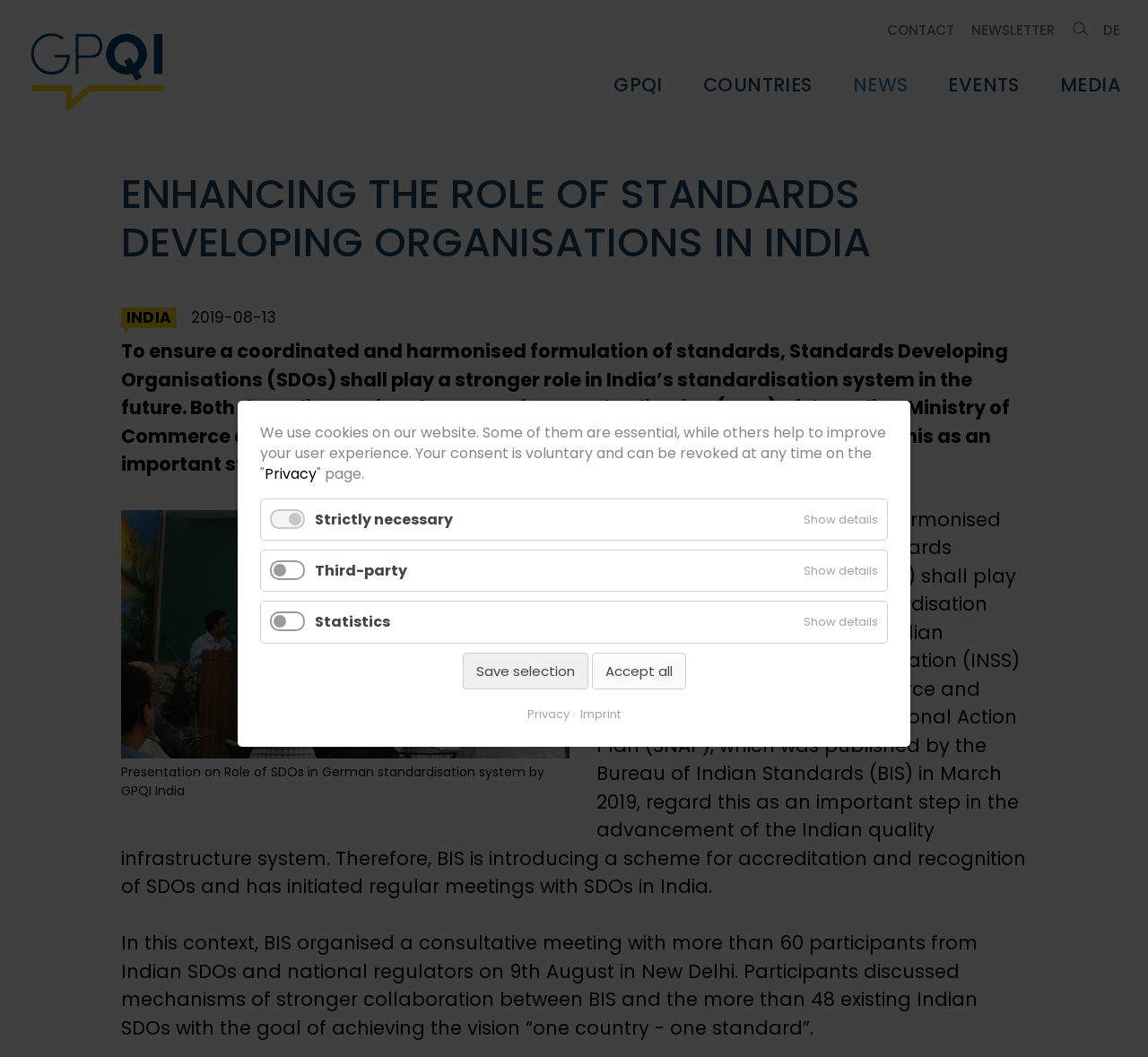Show the bounding box coordinates for the element that needs to be clicked to execute the following instruction: "View 'CONTACT'". Provide the coordinates in the form of four float numbers between 0 and 1, i.e., [left, top, right, bottom].

[0.766, 0.015, 0.838, 0.041]